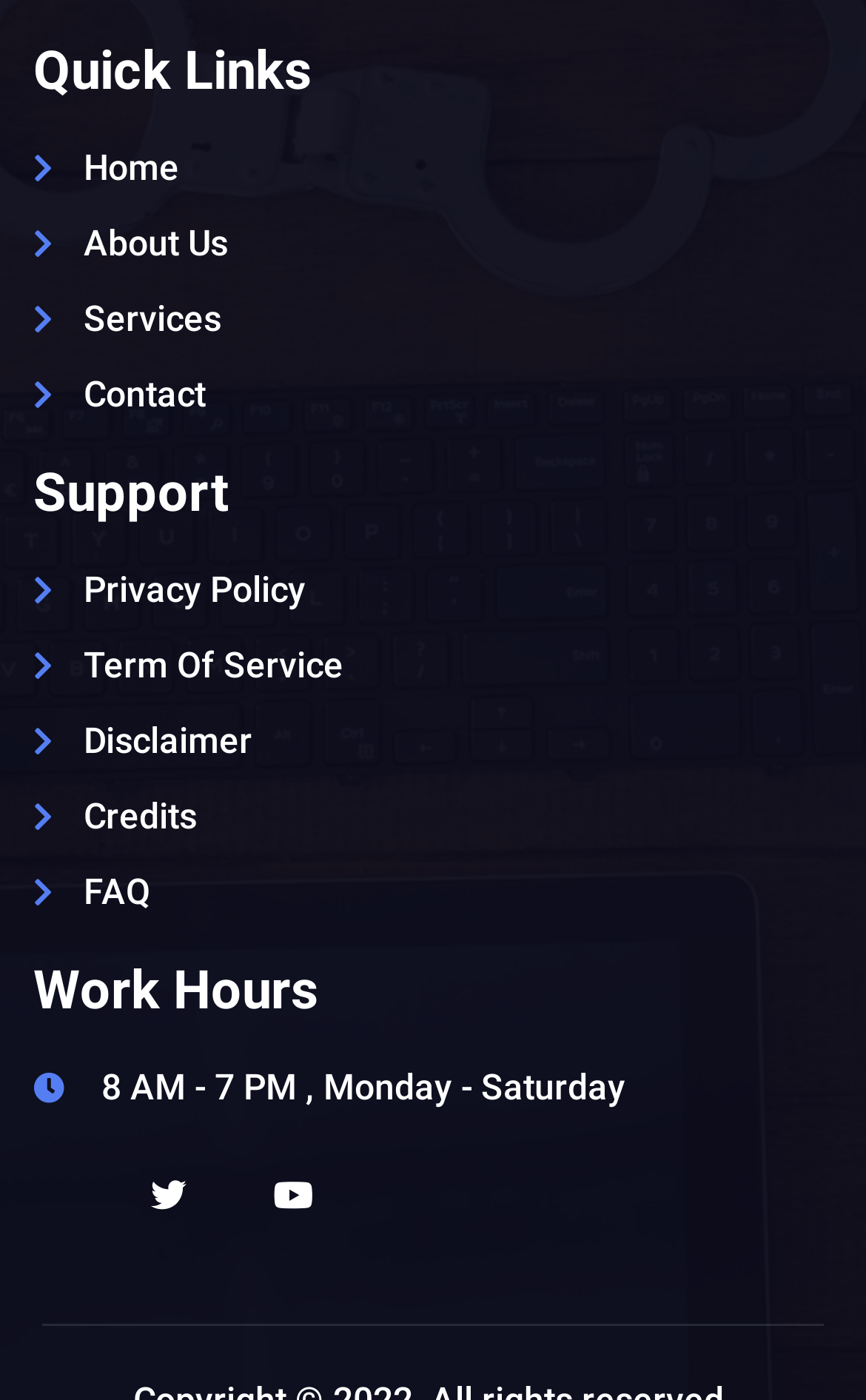Please identify the bounding box coordinates of the area that needs to be clicked to follow this instruction: "read privacy policy".

[0.038, 0.403, 0.962, 0.441]